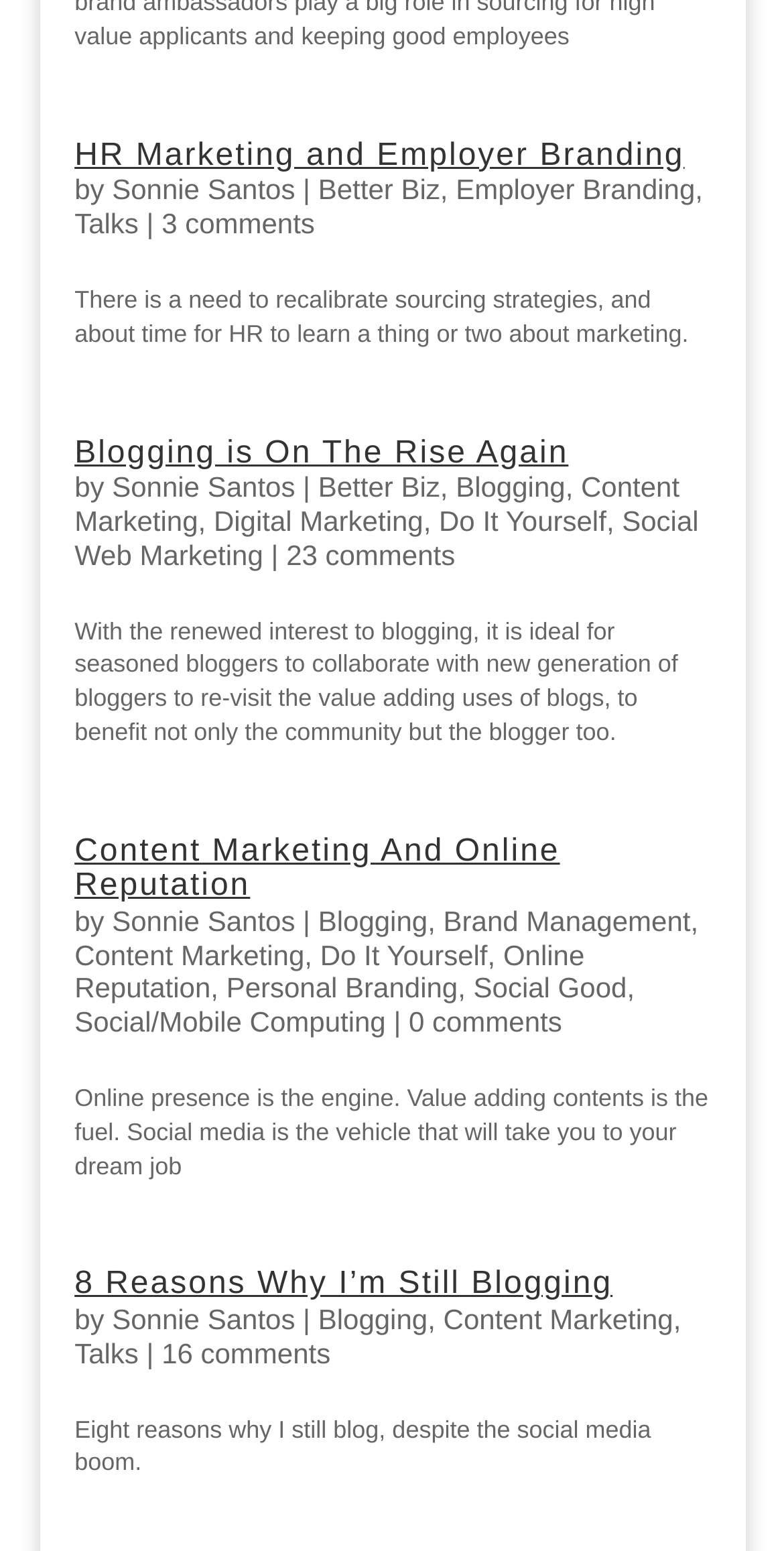How many comments does the article '8 Reasons Why I’m Still Blogging' have?
Please ensure your answer to the question is detailed and covers all necessary aspects.

The article '8 Reasons Why I’m Still Blogging' has a link '16 comments' which indicates that the article has 16 comments.